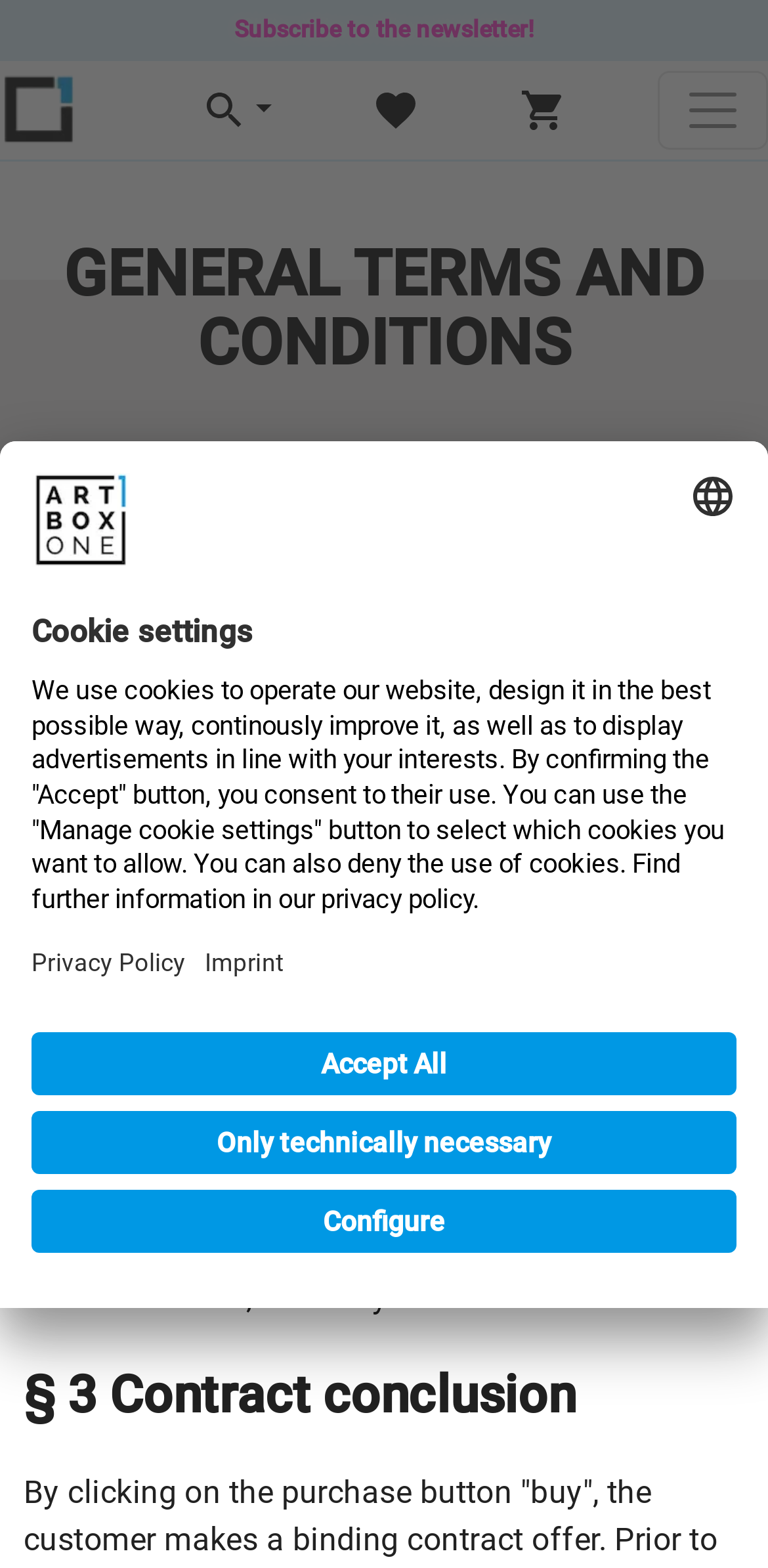Find the bounding box coordinates for the UI element that matches this description: "0".

[0.472, 0.045, 0.559, 0.096]